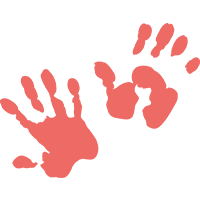Use the details in the image to answer the question thoroughly: 
What is the essence of the visual representation?

The caption states that the visual representation not only captures the essence of music and movement classes but also reflects the warm and nurturing relationships between parents and children, which implies that the essence of the visual representation is the enriching experiences provided by these classes.